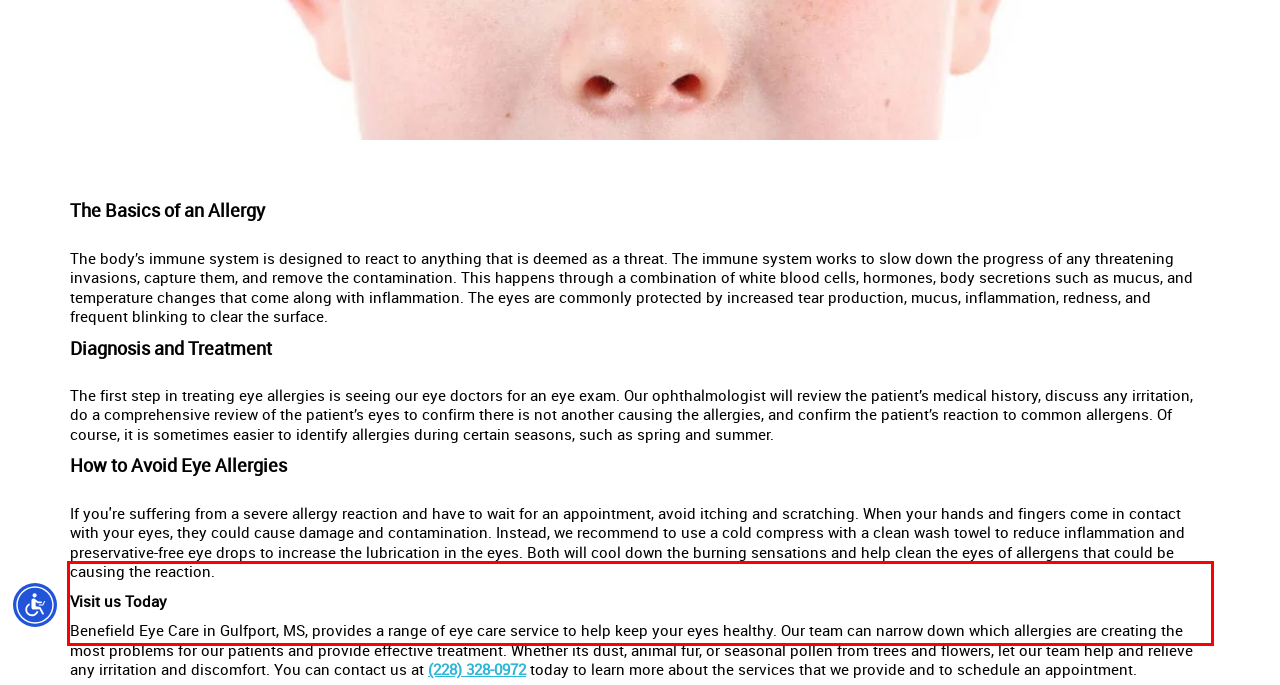From the screenshot of the webpage, locate the red bounding box and extract the text contained within that area.

If you're suffering from a severe allergy reaction and have to wait for an appointment, avoid itching and scratching. When your hands and fingers come in contact with your eyes, they could cause damage and contamination. Instead, we recommend to use a cold compress with a clean wash towel to reduce inflammation and preservative-free eye drops to increase the lubrication in the eyes. Both will cool down the burning sensations and help clean the eyes of allergens that could be causing the reaction.